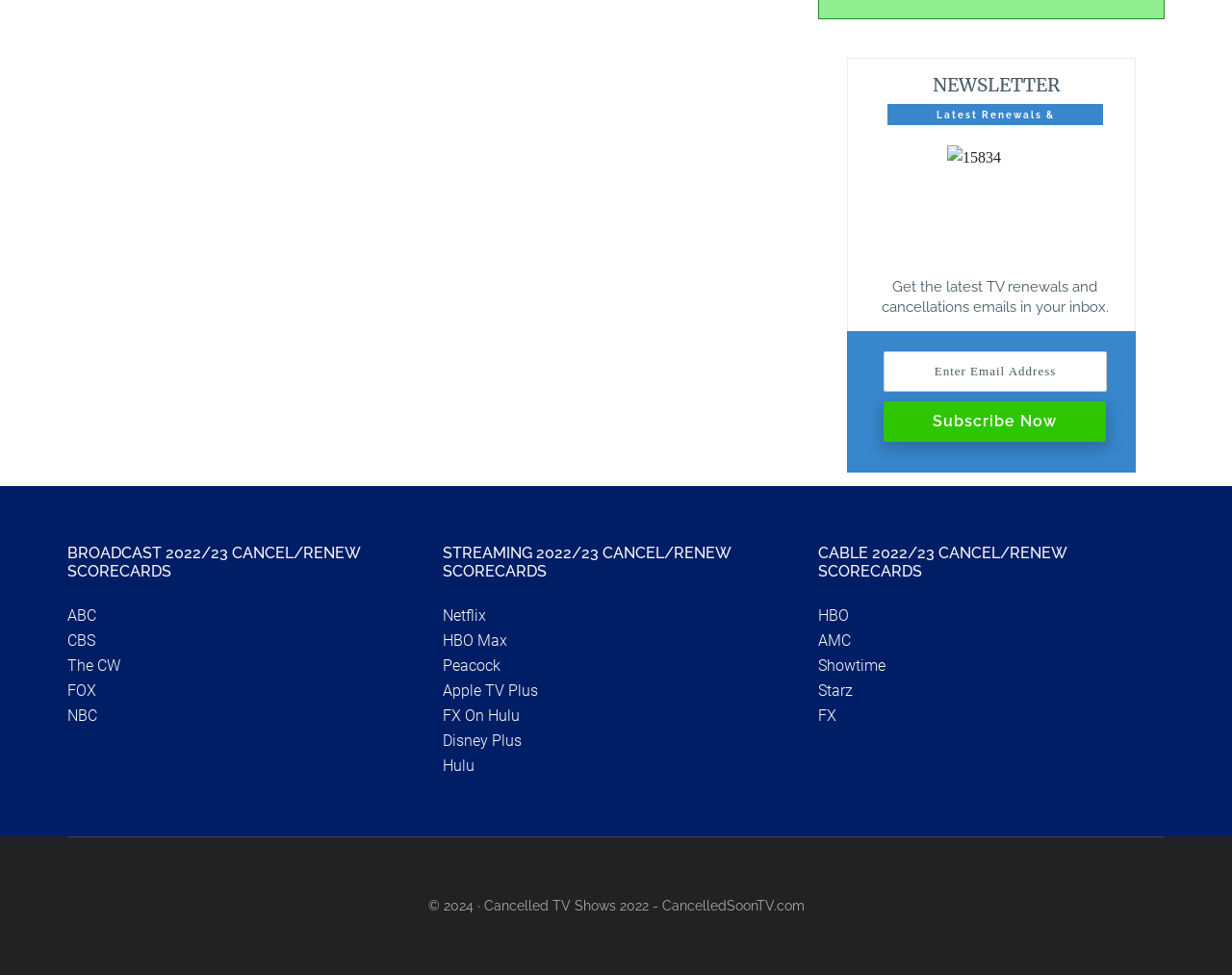How many TV networks are listed under STREAMING?
Please respond to the question with a detailed and informative answer.

There are six TV networks listed under STREAMING: Netflix, HBO Max, Peacock, Apple TV Plus, FX On Hulu, and Disney Plus, which are all links located below the heading 'STREAMING 2022/23 CANCEL/RENEW SCORECARDS'.